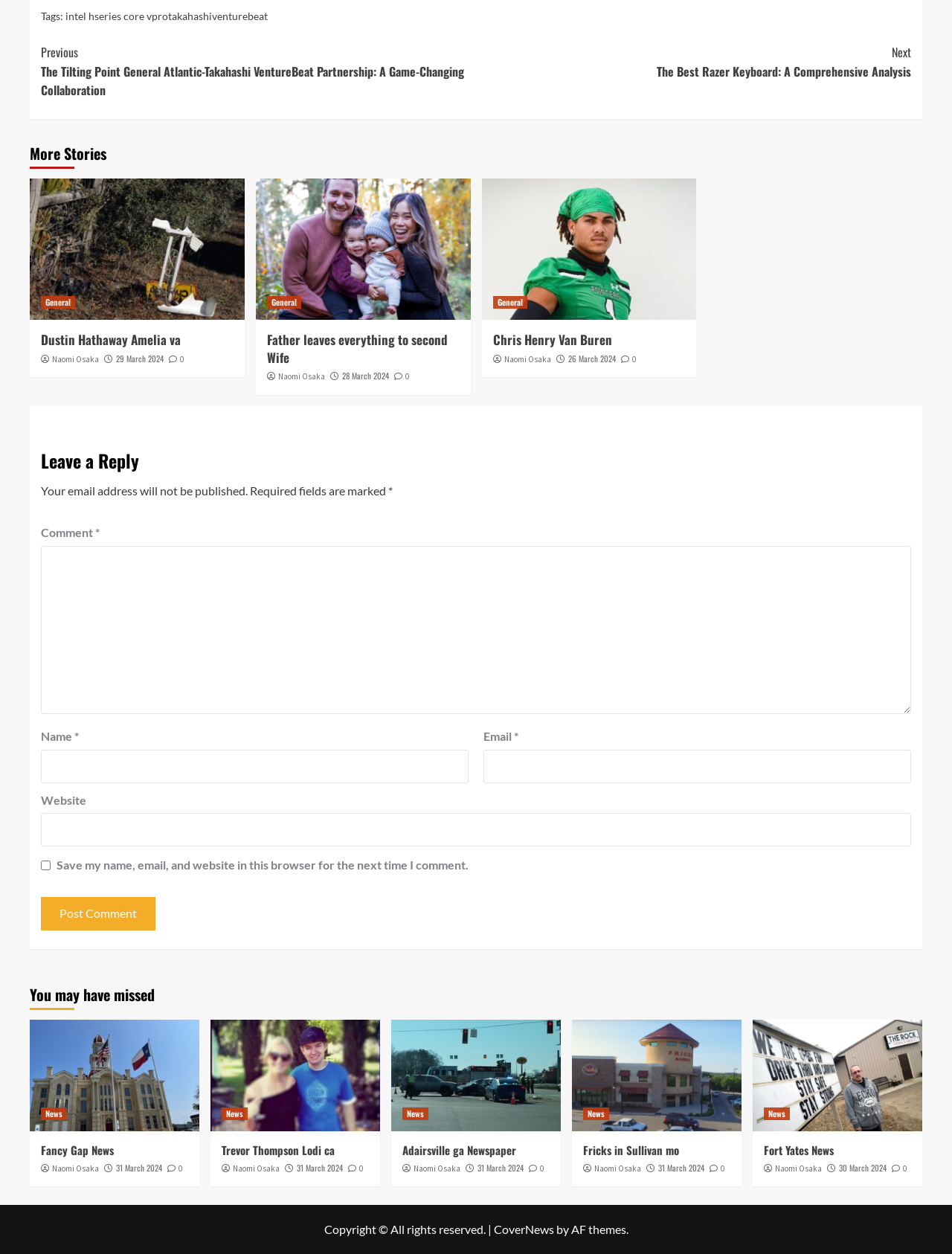Please pinpoint the bounding box coordinates for the region I should click to adhere to this instruction: "Click on the 'Continue Reading' link".

[0.043, 0.028, 0.957, 0.086]